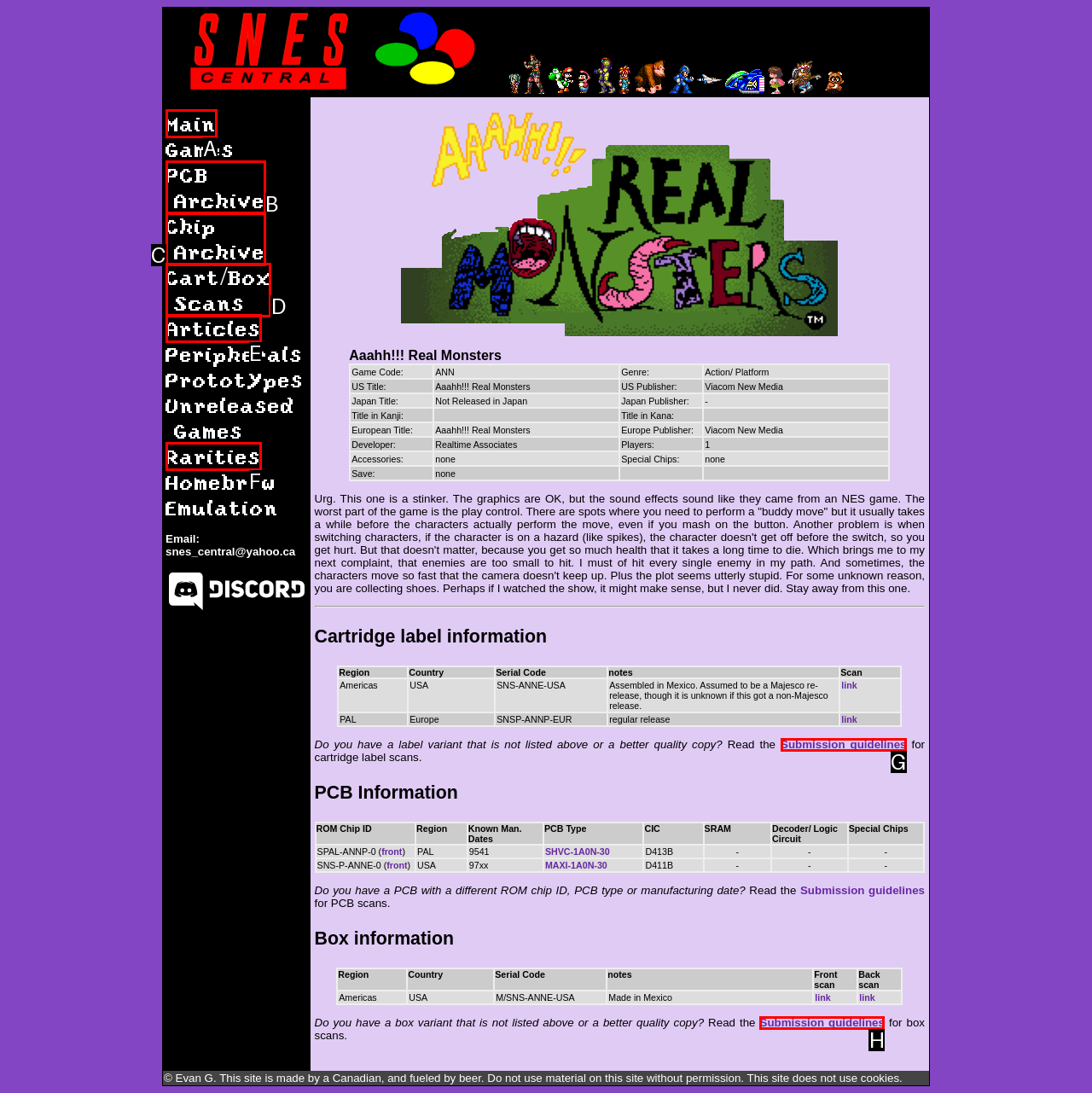Find the HTML element that suits the description: Rarities
Indicate your answer with the letter of the matching option from the choices provided.

F